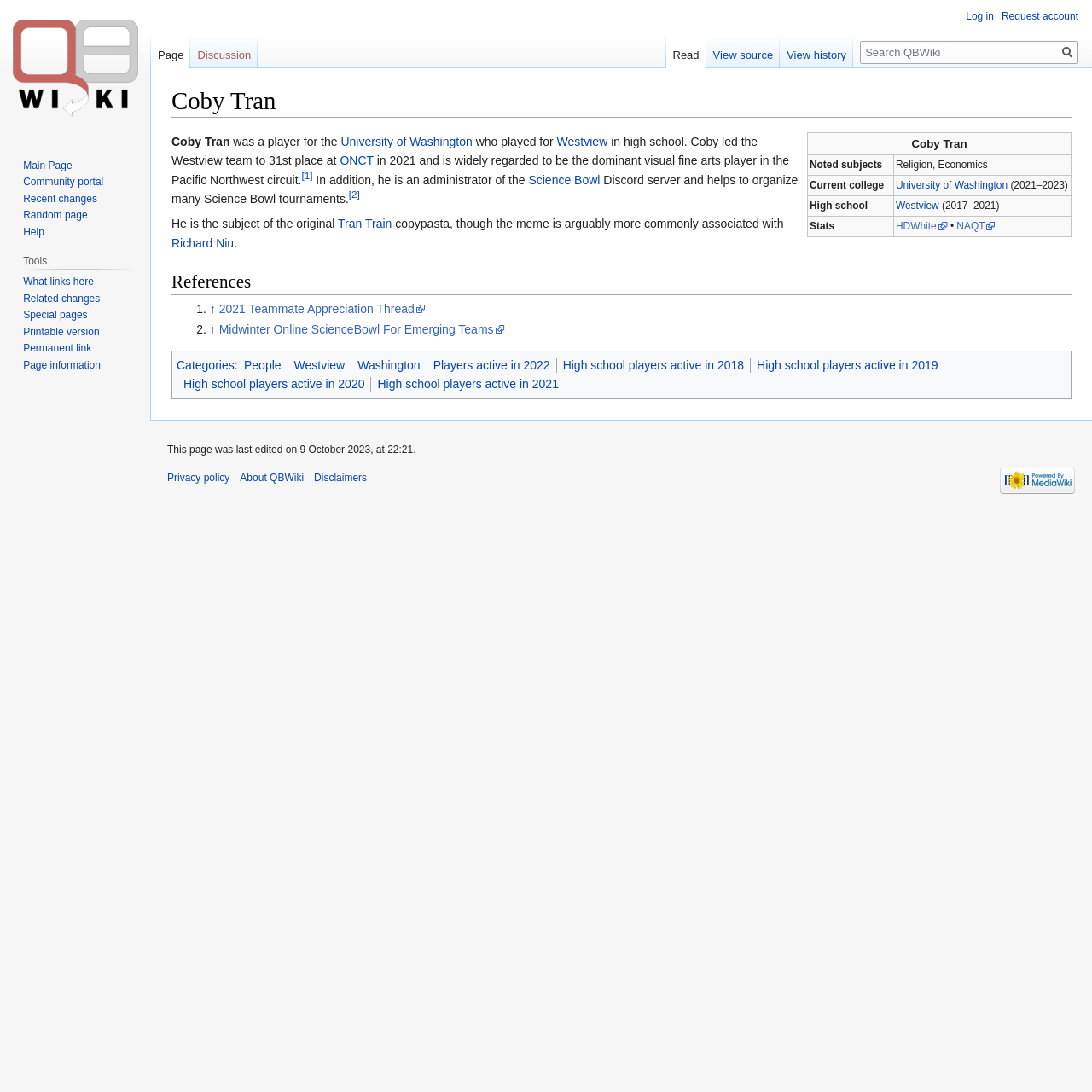Pinpoint the bounding box coordinates of the element that must be clicked to accomplish the following instruction: "Log in". The coordinates should be in the format of four float numbers between 0 and 1, i.e., [left, top, right, bottom].

[0.885, 0.009, 0.91, 0.02]